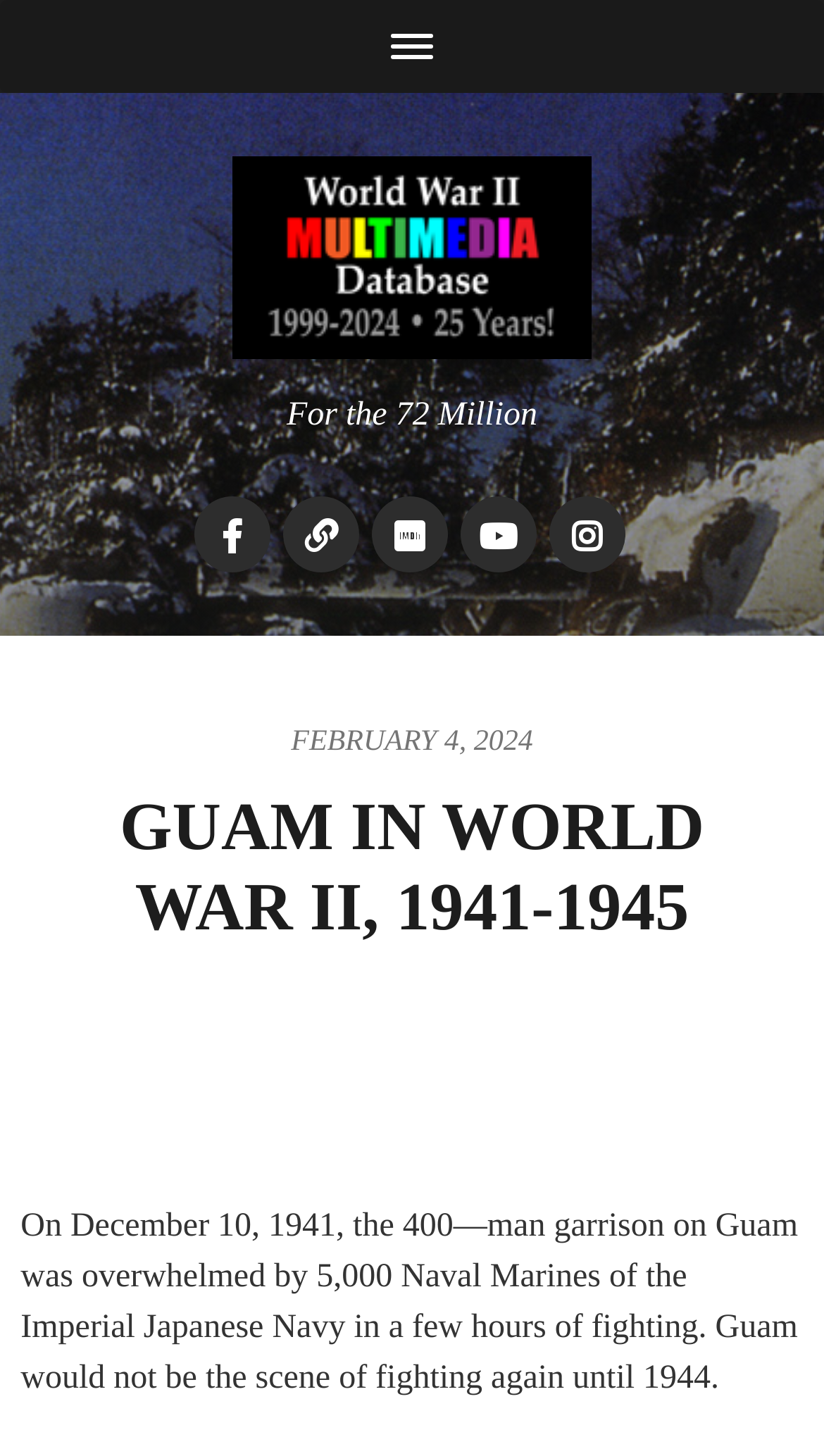How many Naval Marines of the Imperial Japanese Navy attacked Guam?
Using the image, respond with a single word or phrase.

5,000